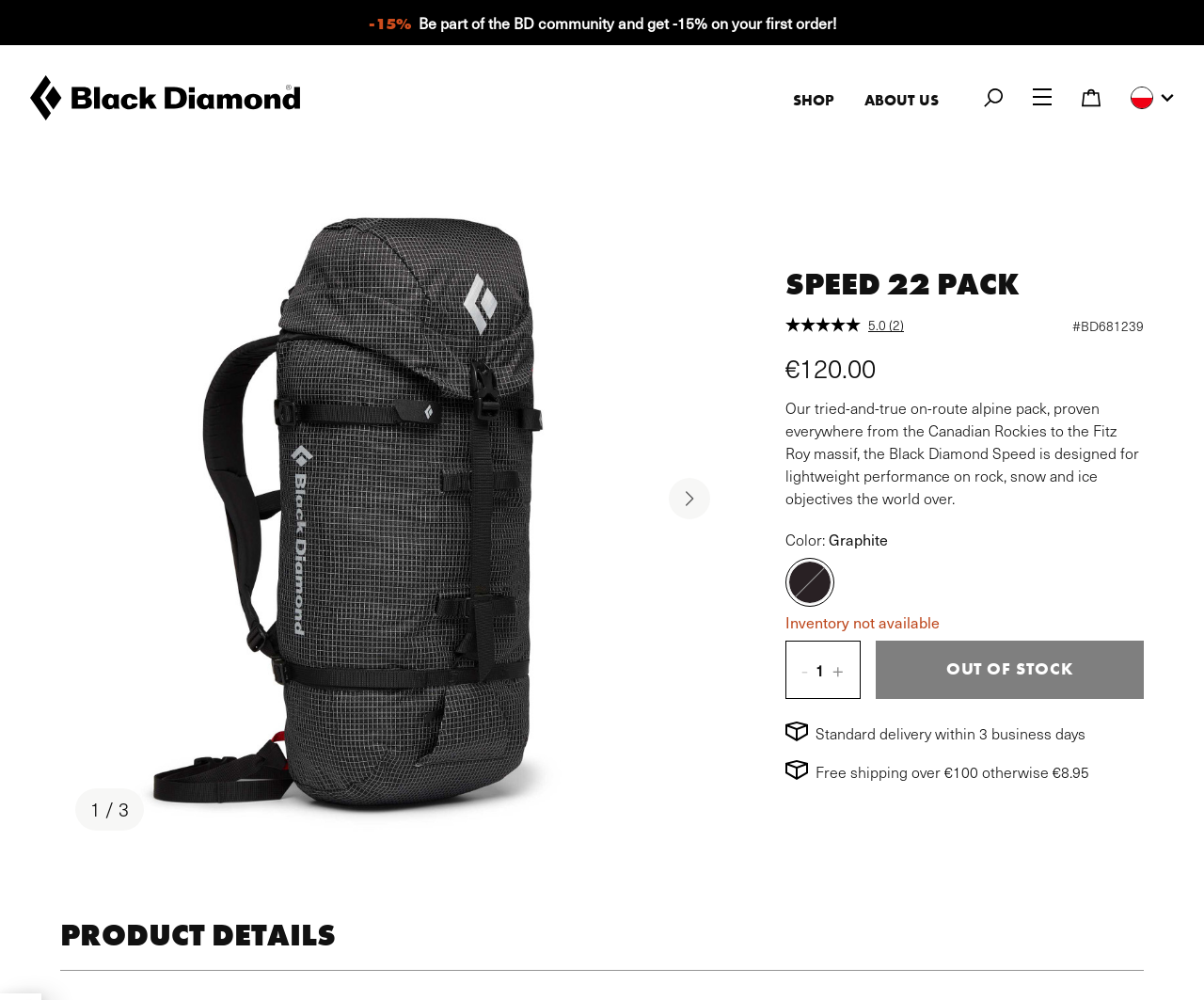Provide your answer in one word or a succinct phrase for the question: 
What is the navigation menu item next to 'SHOP'?

ABOUT US